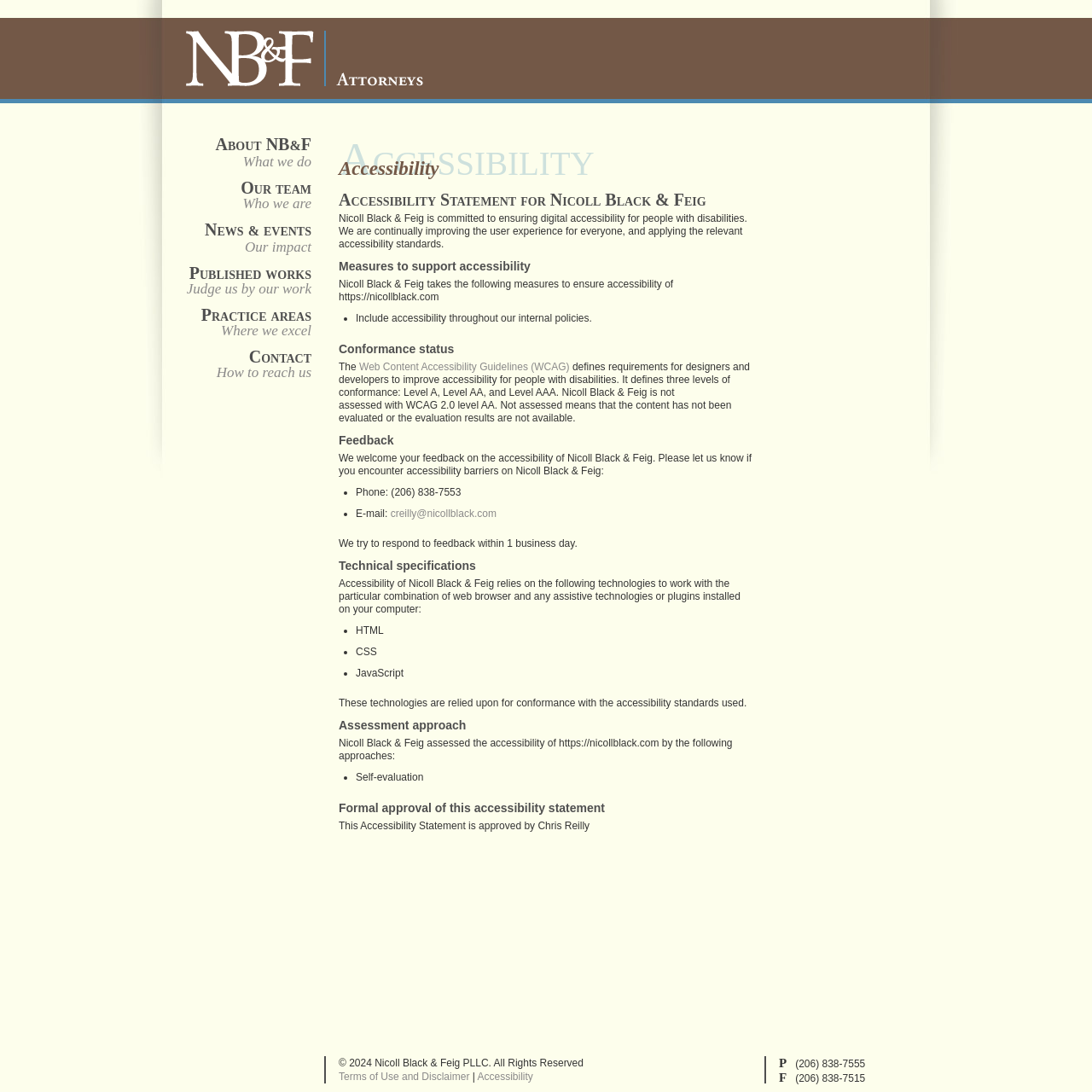Please find and report the bounding box coordinates of the element to click in order to perform the following action: "Click on the 'About NB&F What we do' link". The coordinates should be expressed as four float numbers between 0 and 1, in the format [left, top, right, bottom].

[0.152, 0.124, 0.285, 0.155]